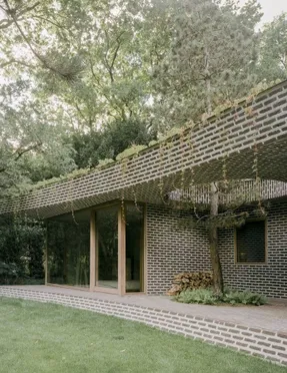Who photographed BD House?
Please use the visual content to give a single word or phrase answer.

Lorenzo Zandri